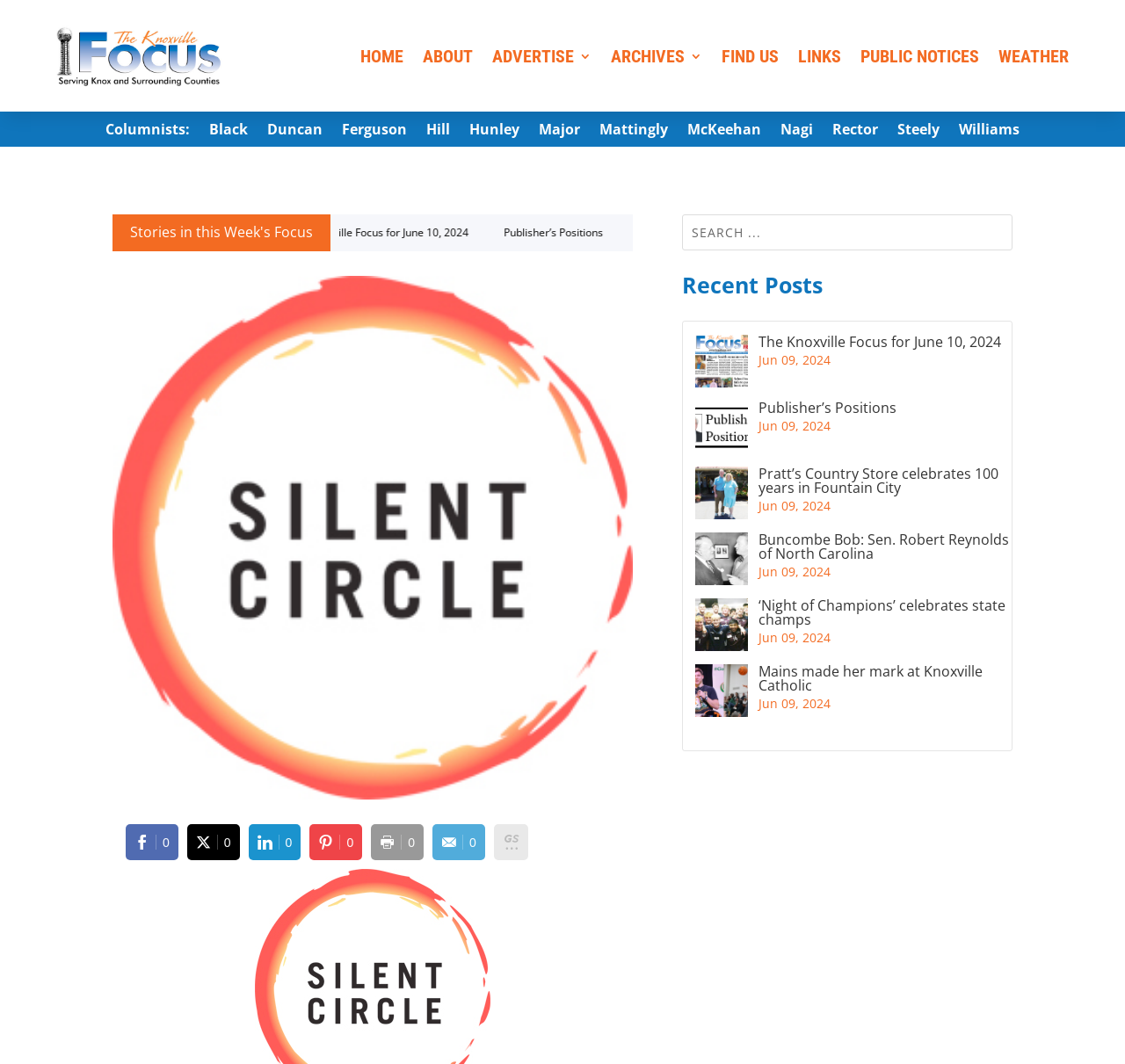Determine the bounding box coordinates for the clickable element required to fulfill the instruction: "Share to Facebook". Provide the coordinates as four float numbers between 0 and 1, i.e., [left, top, right, bottom].

[0.112, 0.775, 0.158, 0.809]